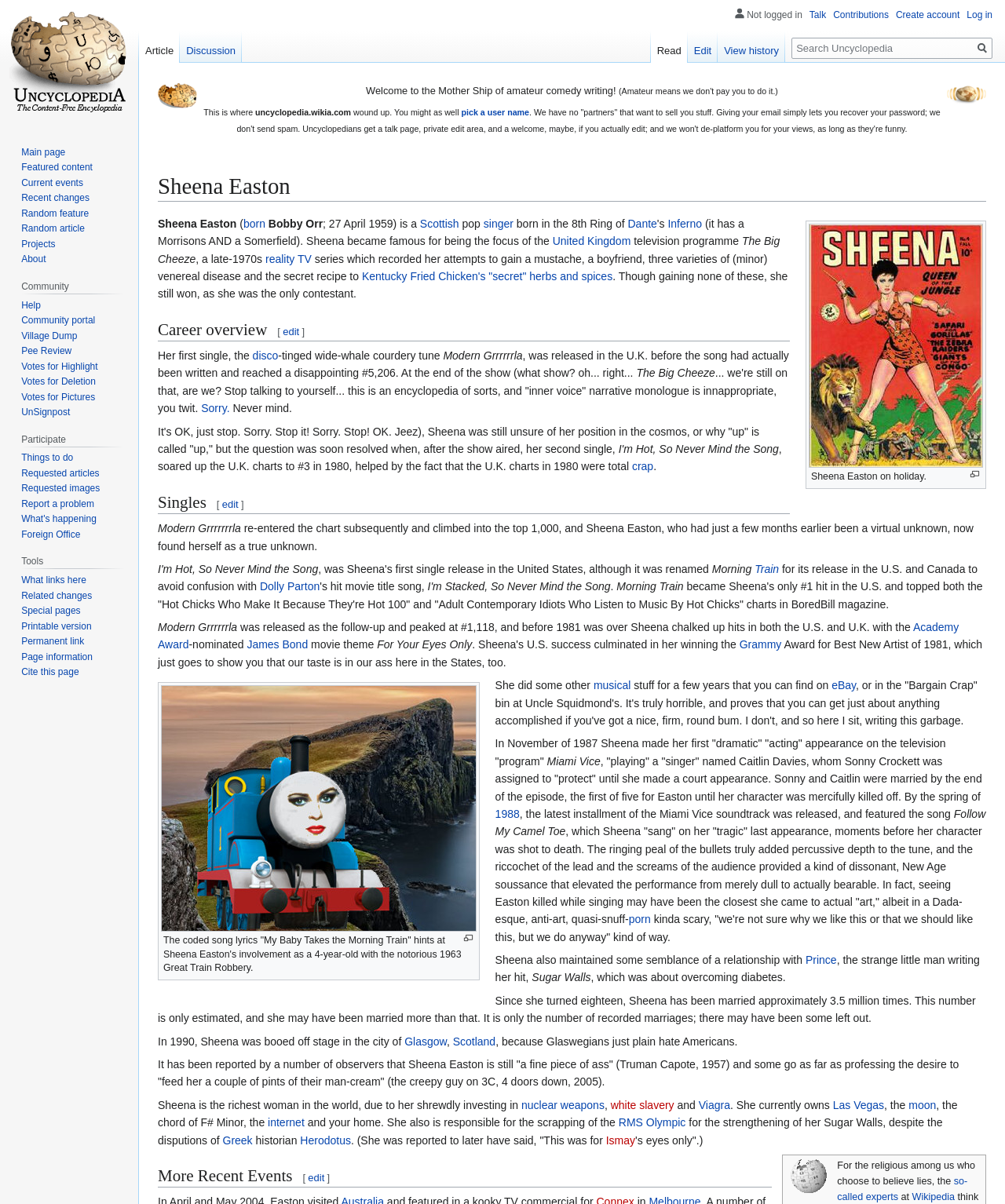Identify the bounding box coordinates of the section that should be clicked to achieve the task described: "Click the 'Scottish' link".

[0.418, 0.18, 0.457, 0.191]